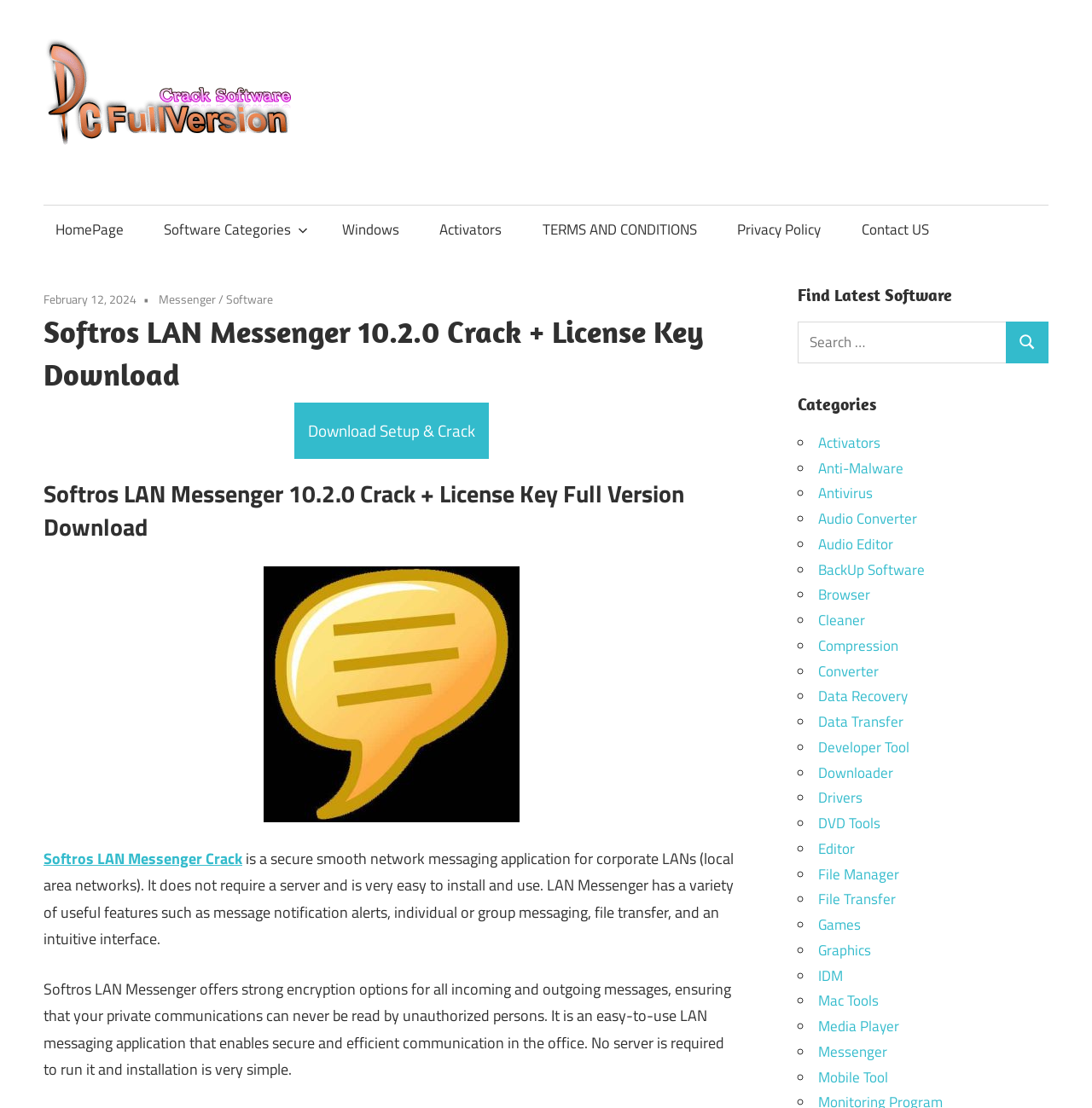Respond with a single word or phrase to the following question: What is the category of software that Softros LAN Messenger belongs to?

Messenger